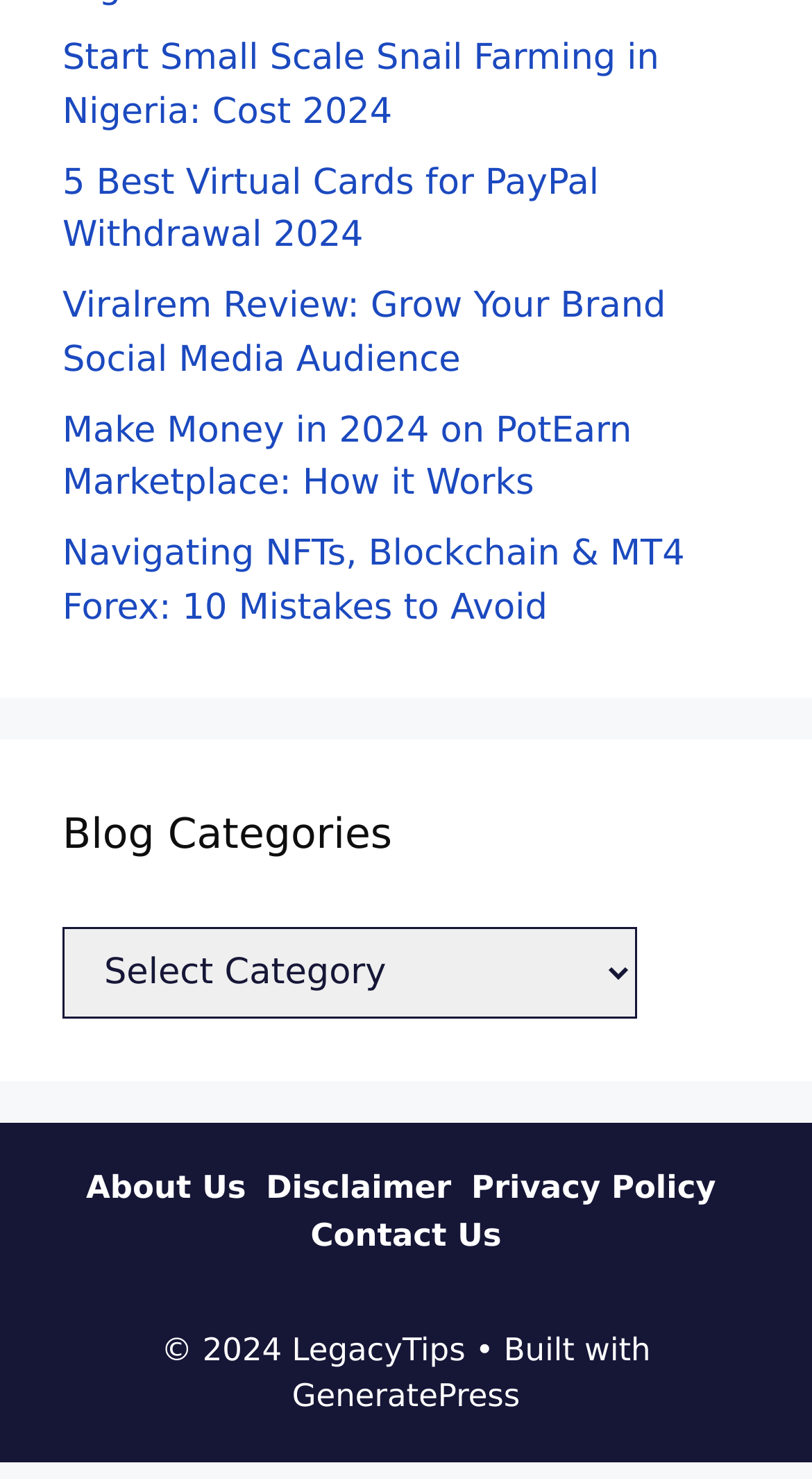What is the category selection dropdown?
Based on the screenshot, provide a one-word or short-phrase response.

Blog Categories